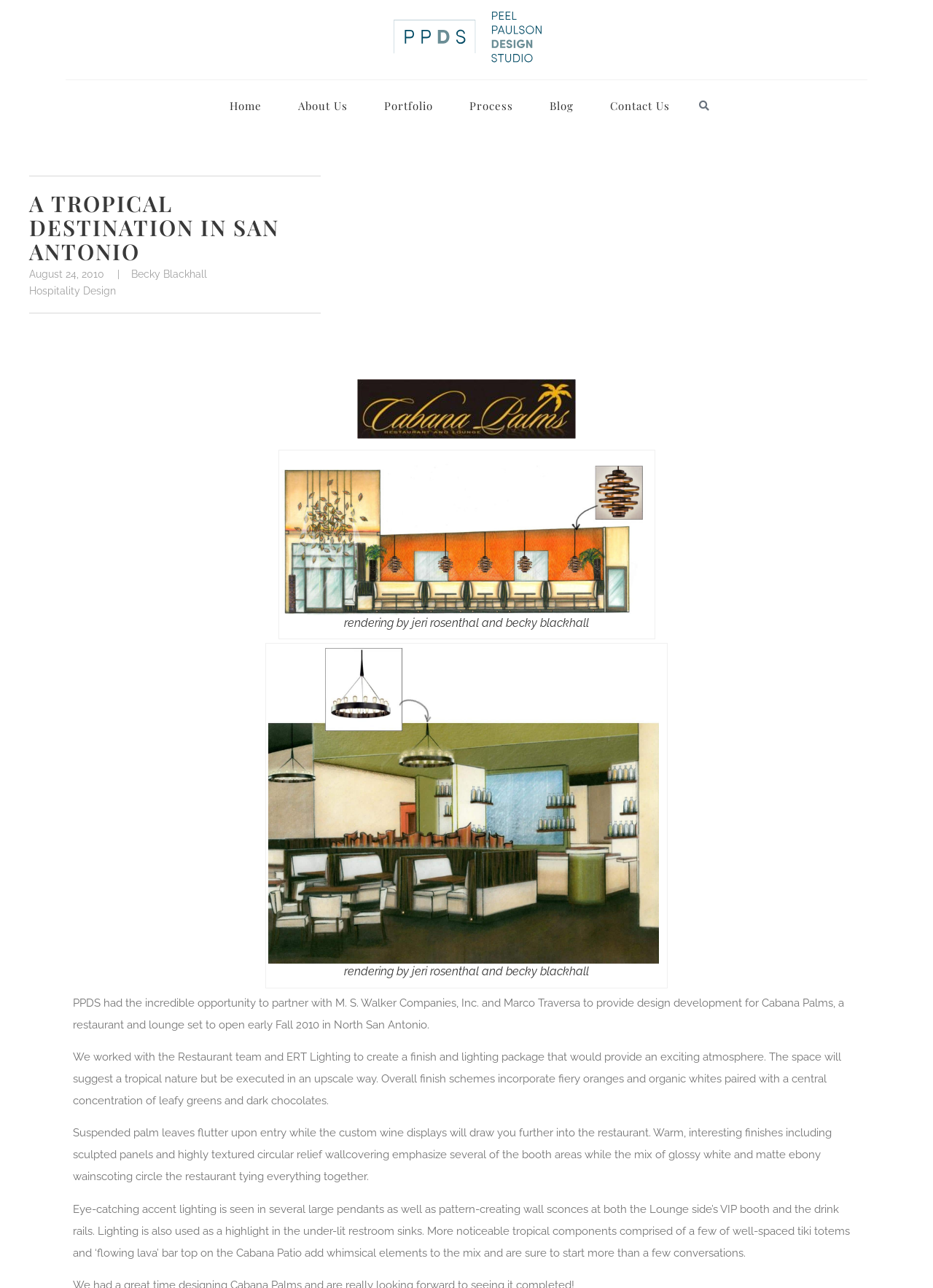Find the bounding box coordinates of the clickable area that will achieve the following instruction: "Learn more about Hospitality Design".

[0.031, 0.221, 0.124, 0.23]